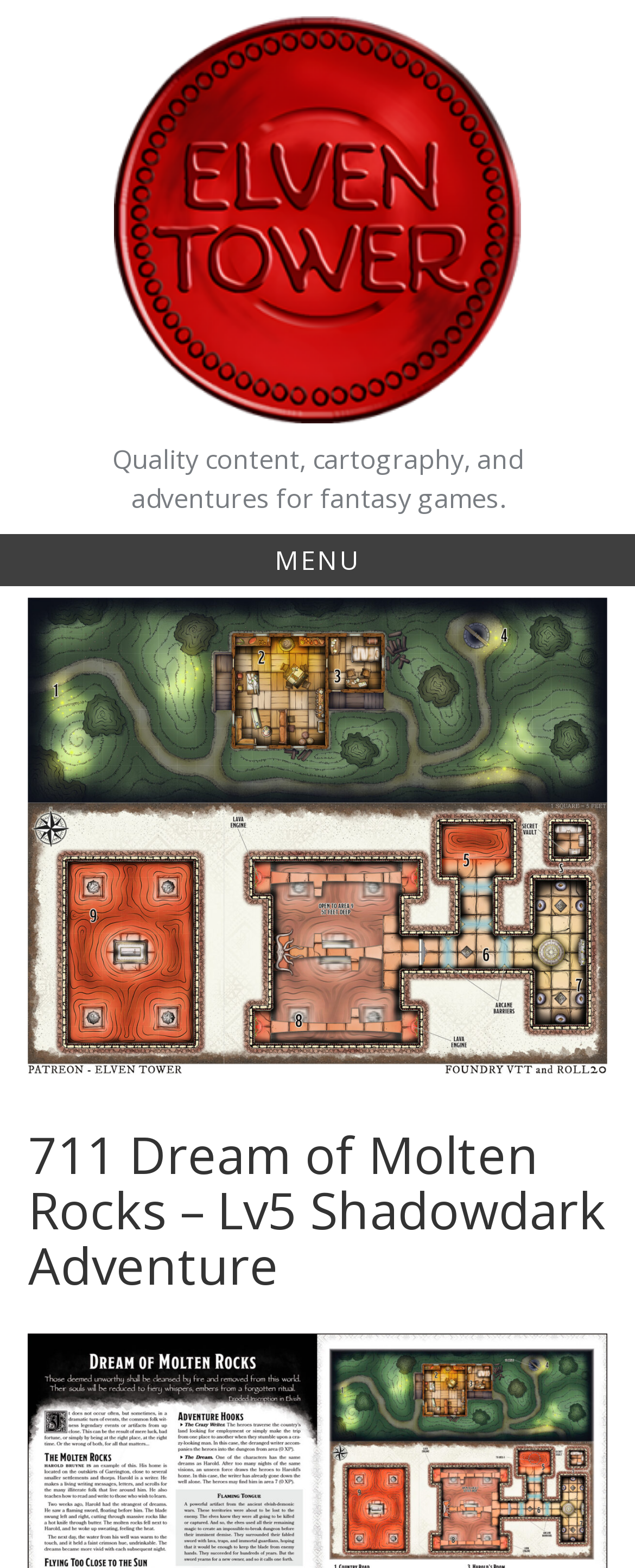Please find and give the text of the main heading on the webpage.

711 Dream of Molten Rocks – Lv5 Shadowdark Adventure